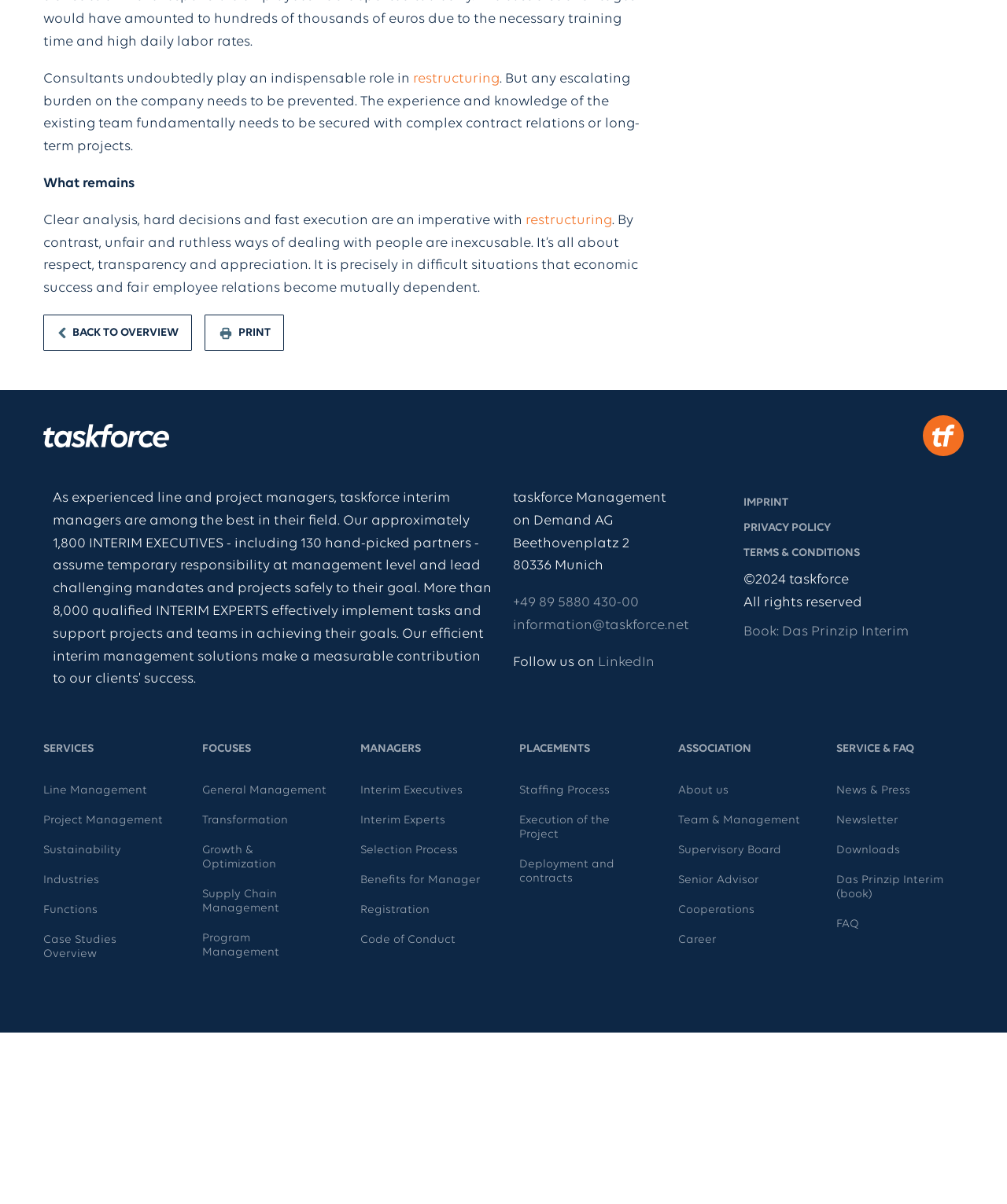What is the type of management mentioned in the 'FOCUSES' section?
Please answer the question with a detailed and comprehensive explanation.

The 'FOCUSES' section is located at the bottom of the webpage, and it contains links to different types of management. One of the types of management mentioned is 'General Management'.